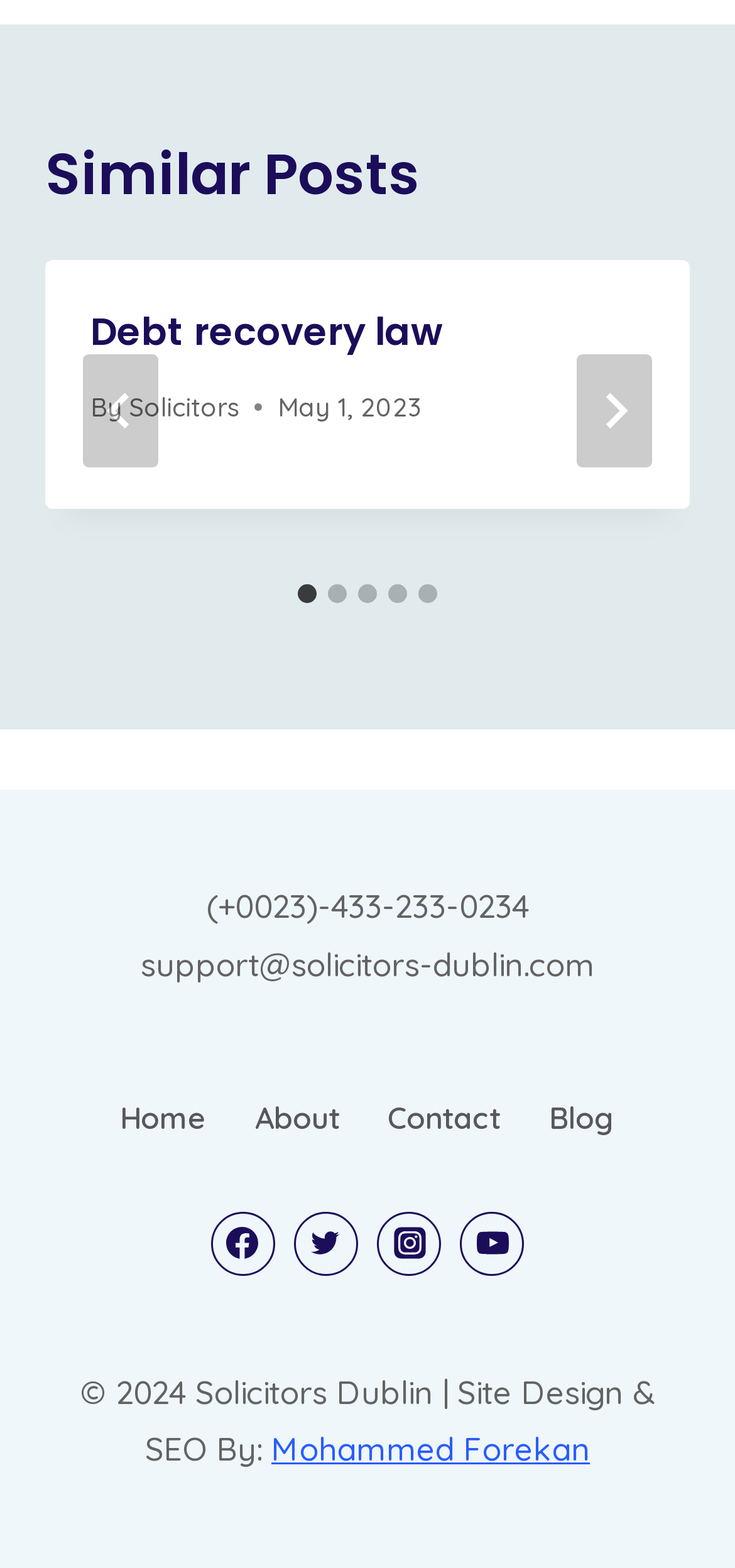Reply to the question with a single word or phrase:
How many slides are there?

5